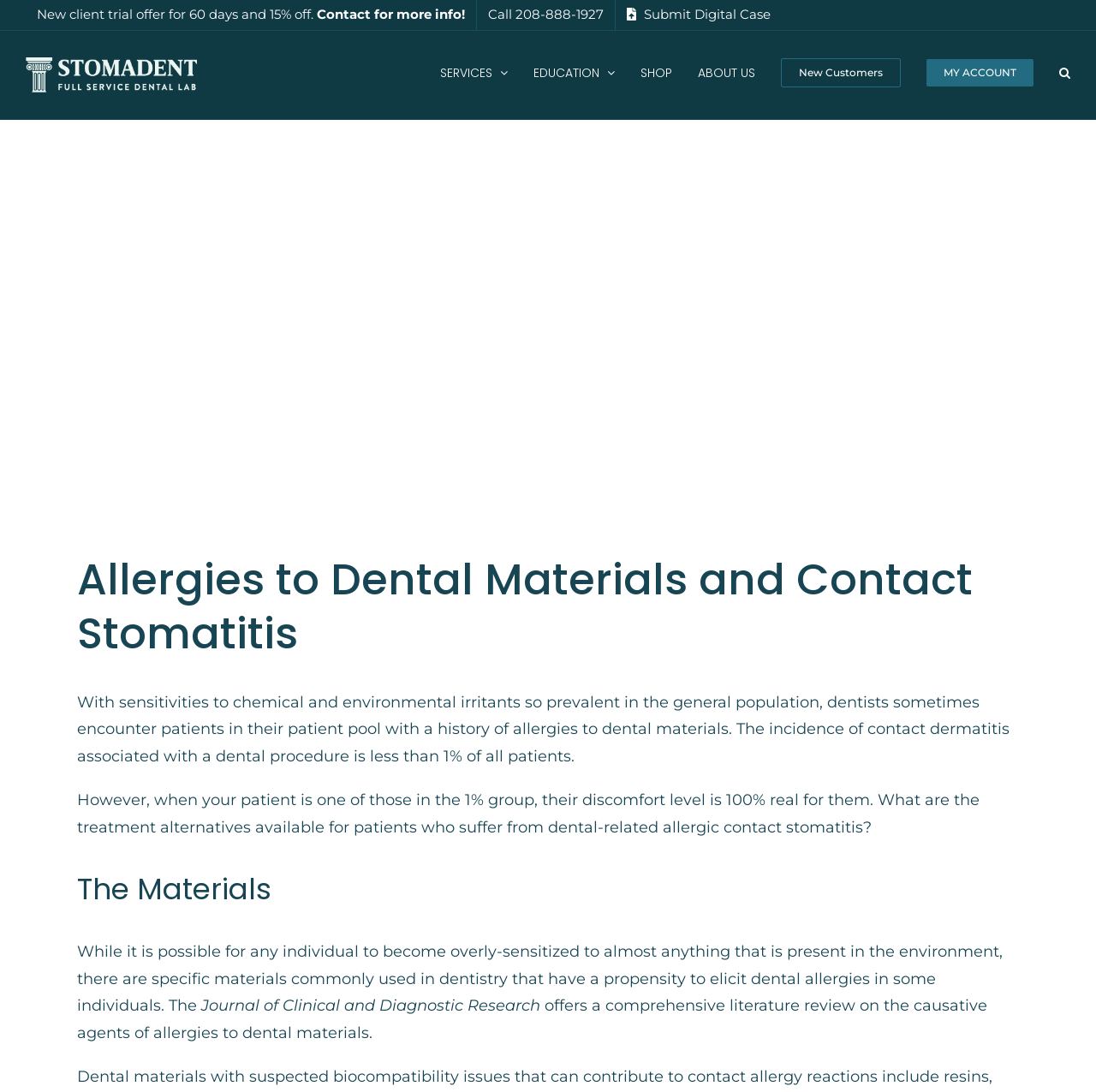Identify the bounding box coordinates of the region I need to click to complete this instruction: "Click the 'New client trial offer' link".

[0.023, 0.0, 0.434, 0.027]